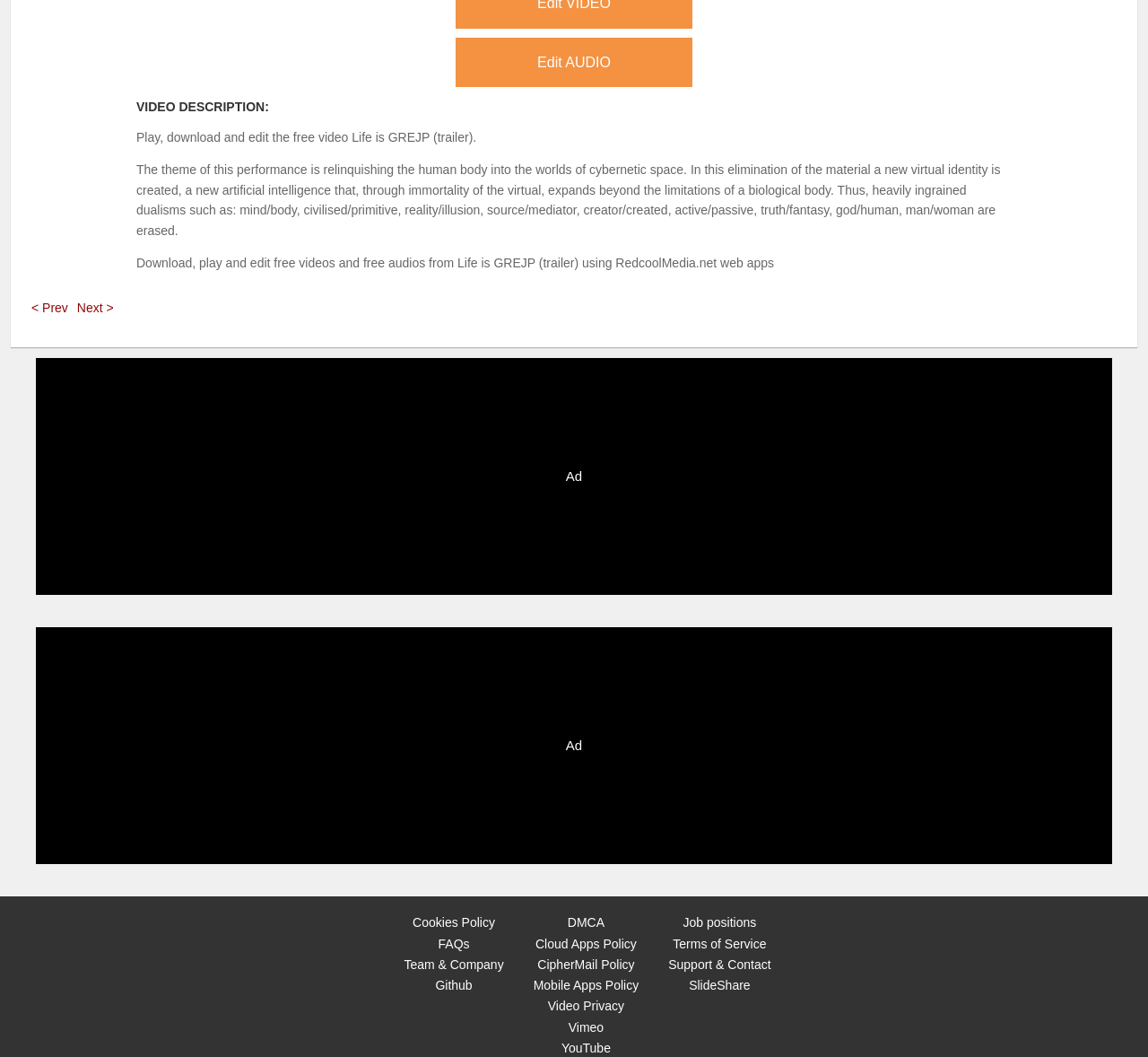Can you find the bounding box coordinates for the element to click on to achieve the instruction: "Edit audio"?

[0.397, 0.035, 0.603, 0.083]